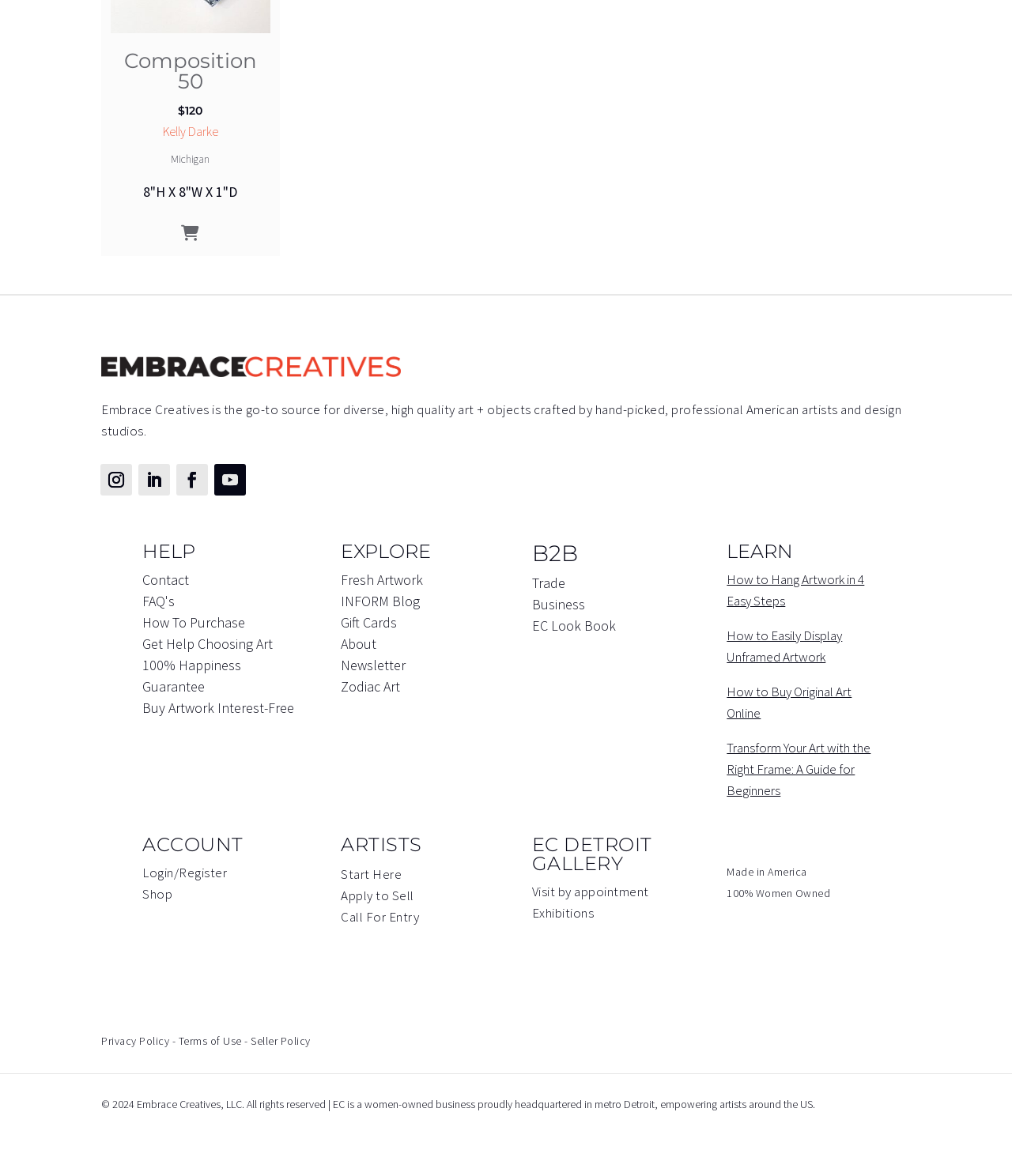Use a single word or phrase to answer the question:
What is the size of the artwork?

8"H X 8"W X 1"D